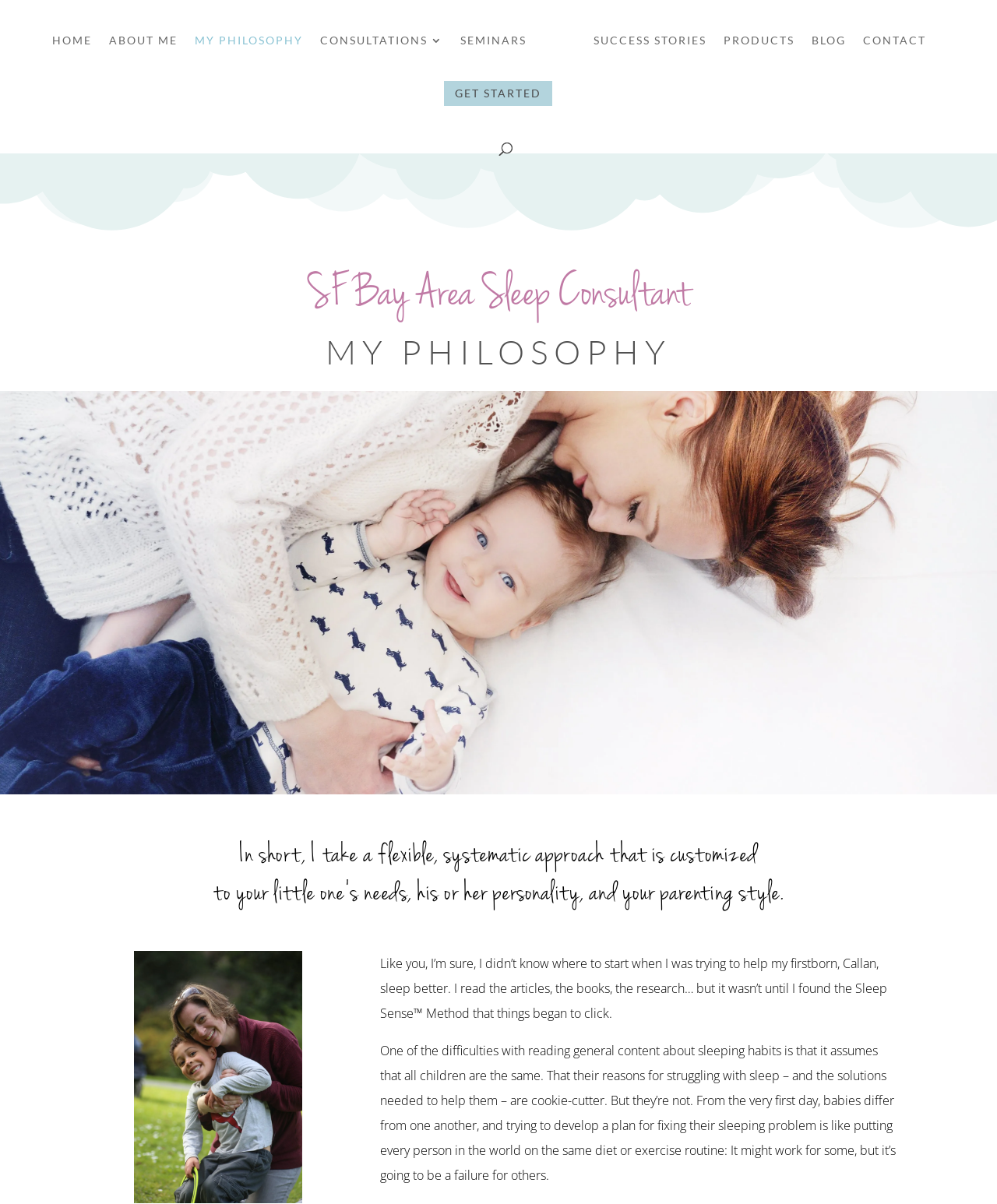What is the name of the sleep consultant?
Answer the question with as much detail as possible.

I found the name 'Adele Thompson' by looking at the link 'Adele Thompson Sleep Consulting' and its corresponding image, which suggests that Adele Thompson is the sleep consultant.